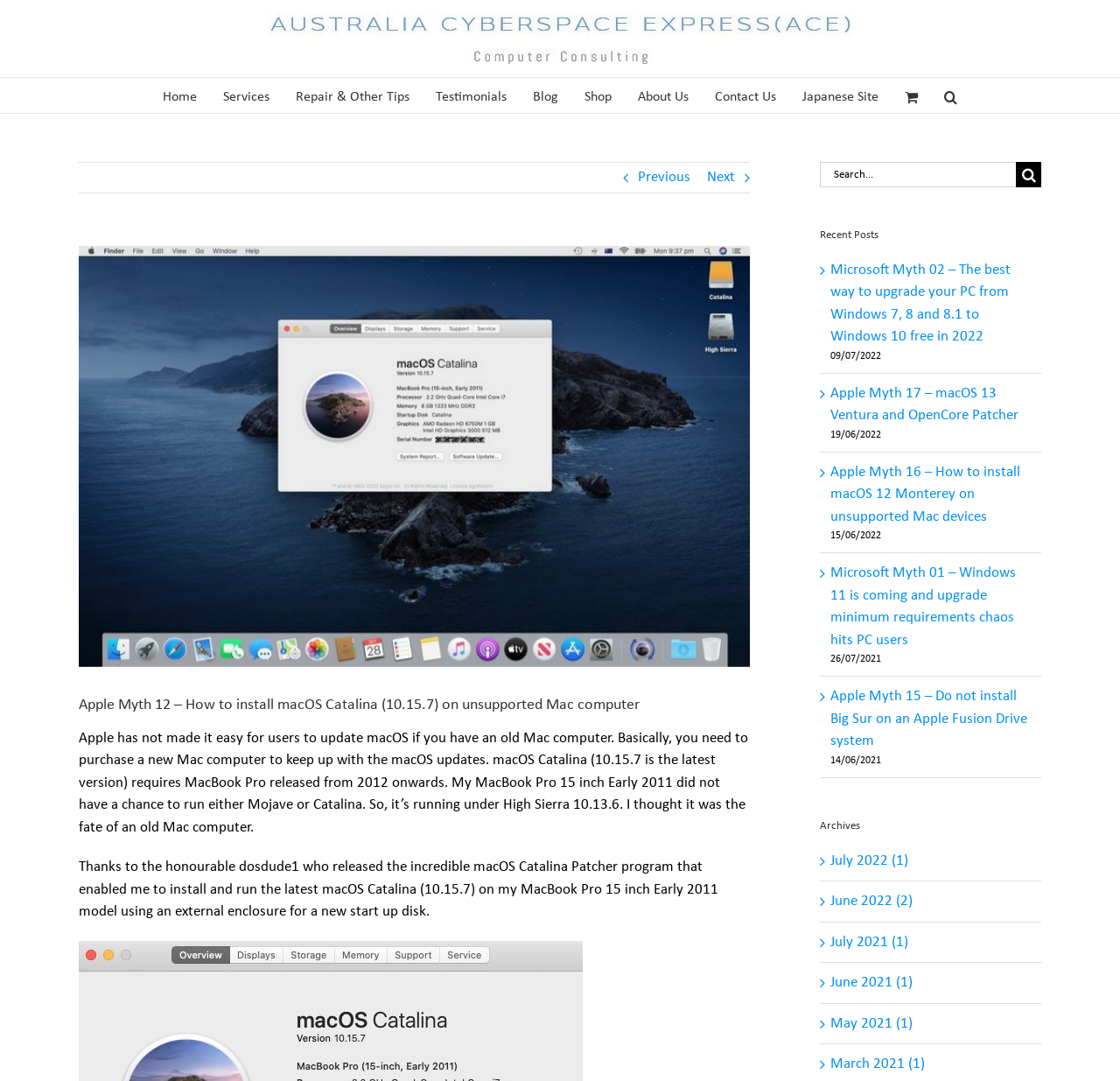Locate the bounding box coordinates of the element that should be clicked to execute the following instruction: "Search for something".

[0.732, 0.15, 0.93, 0.173]